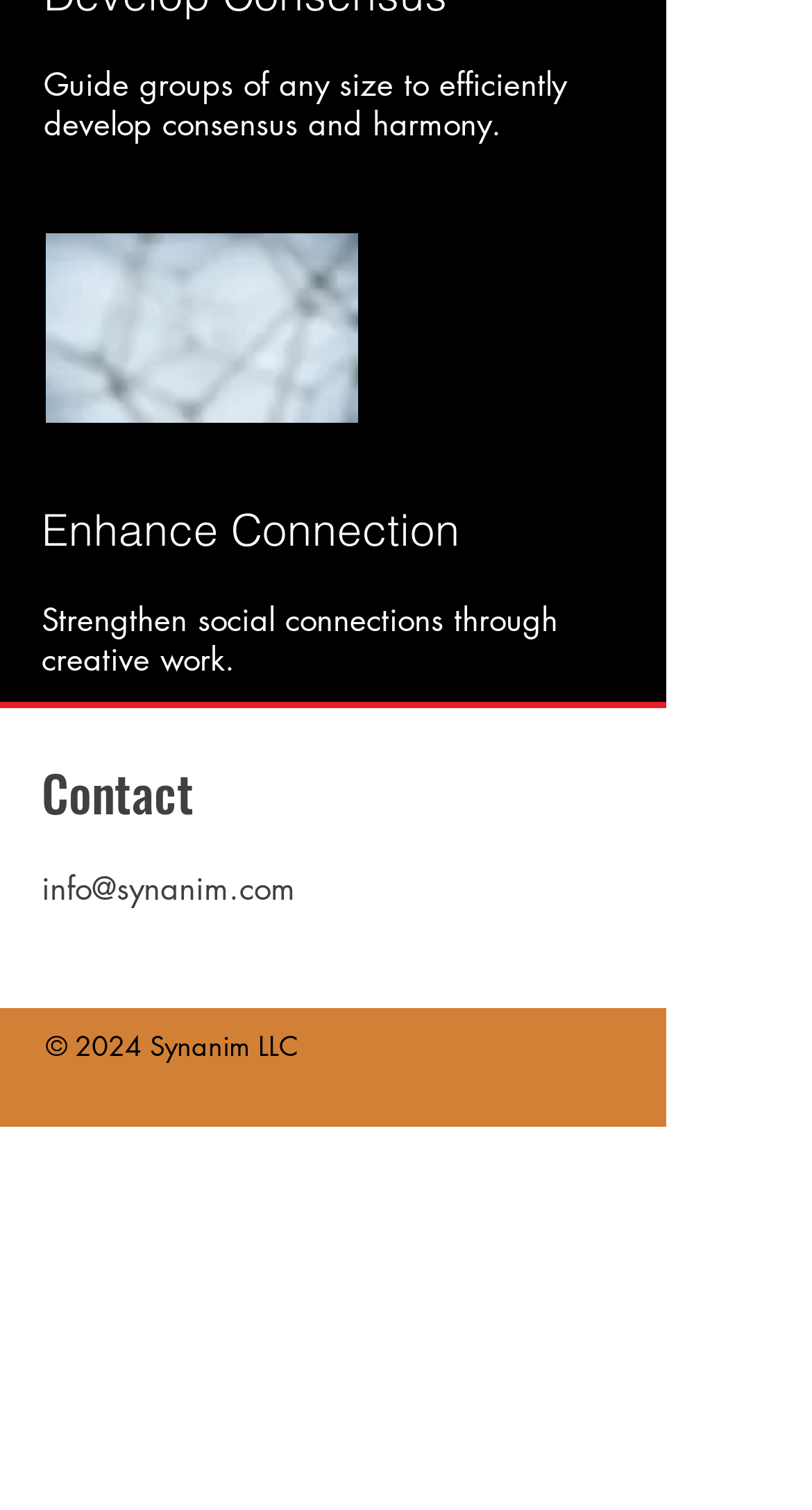What is the focus of the 'Enhance Connection' section?
Provide a detailed and well-explained answer to the question.

The static text 'Strengthen social connections through creative work.' is present below the 'Enhance Connection' section, indicating that the focus of this section is on strengthening social connections.